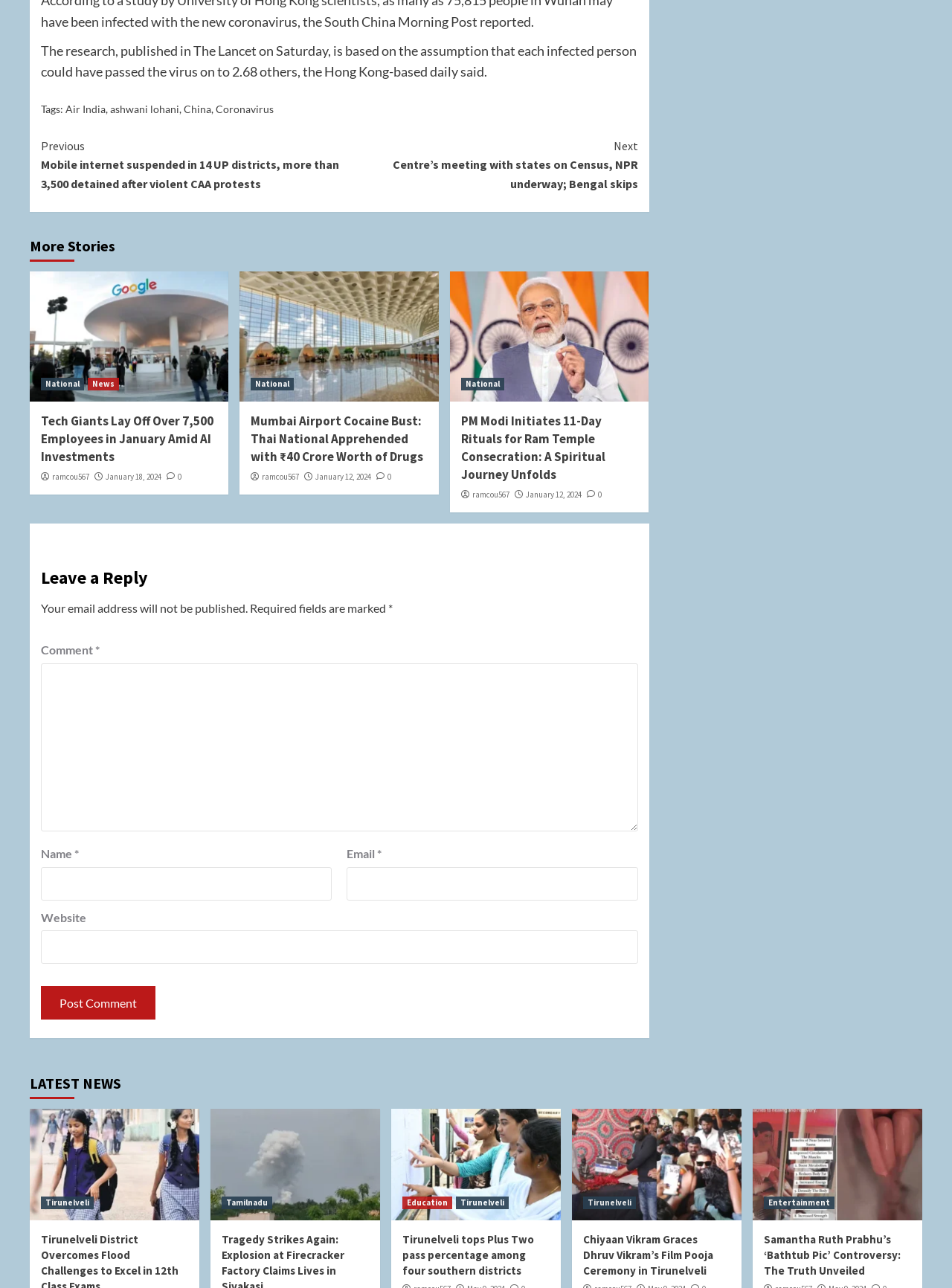Please determine the bounding box coordinates of the clickable area required to carry out the following instruction: "Click on the 'Continue Reading' link". The coordinates must be four float numbers between 0 and 1, represented as [left, top, right, bottom].

[0.043, 0.1, 0.67, 0.156]